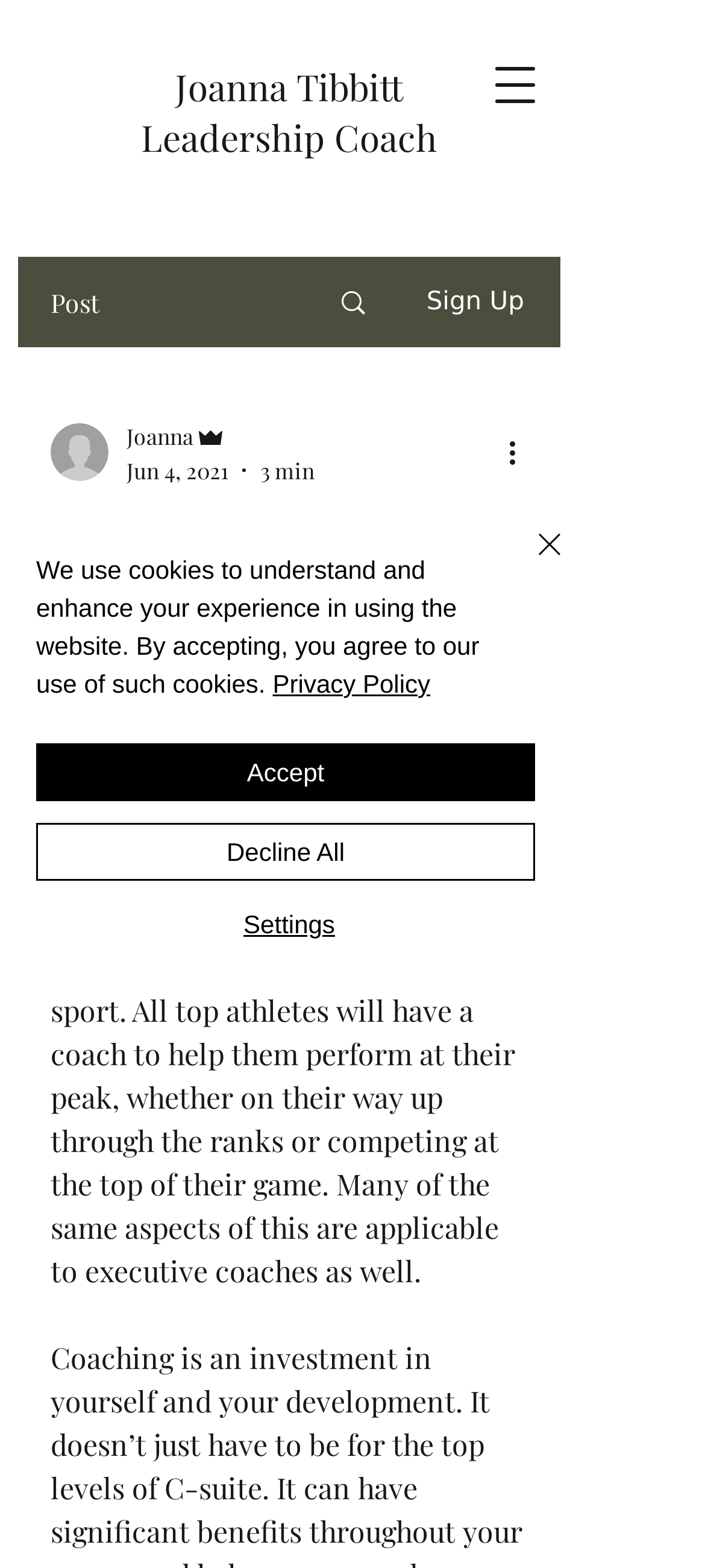Please locate the clickable area by providing the bounding box coordinates to follow this instruction: "Click on 'click here'".

None